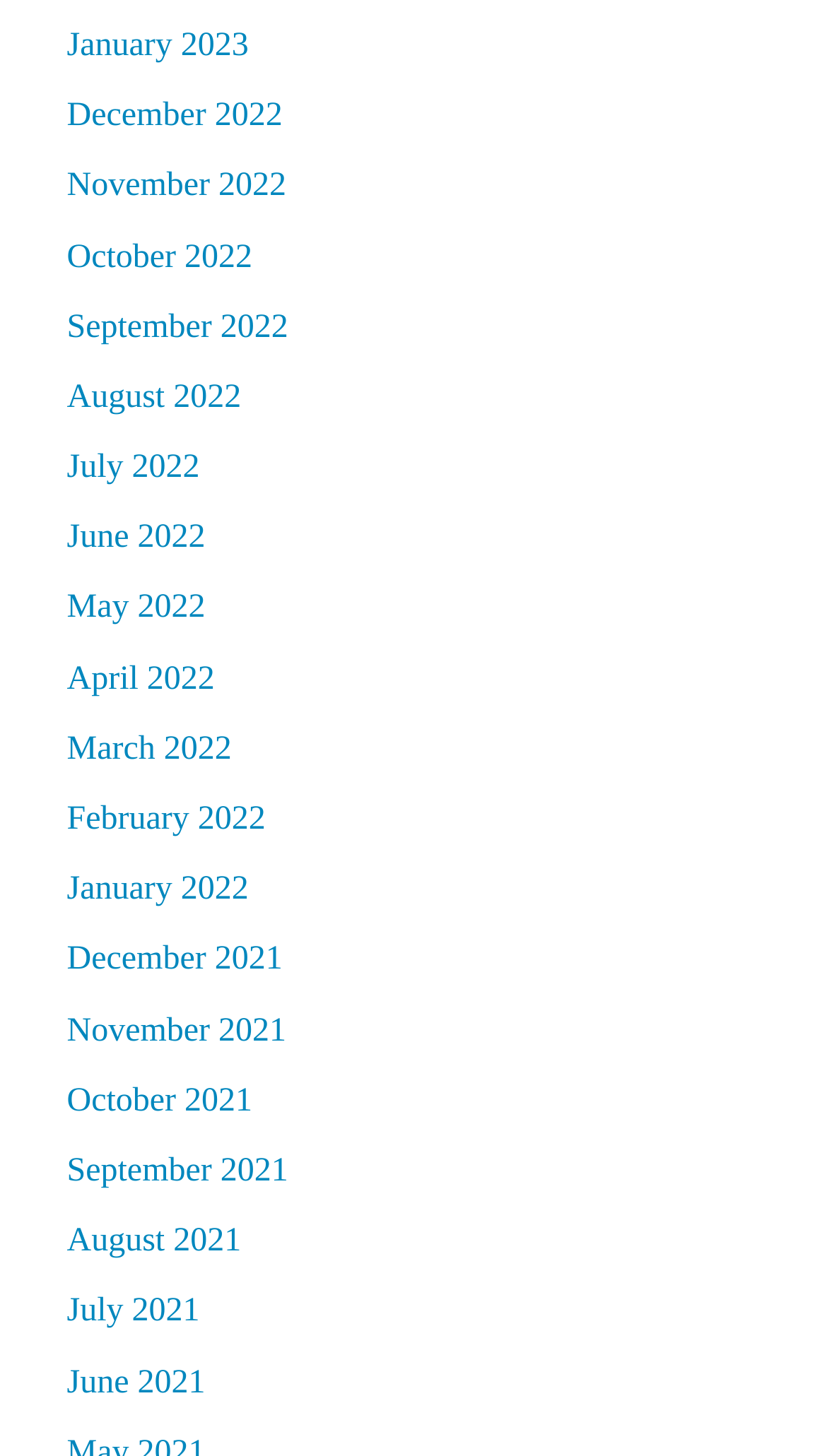What is the most recent month listed?
Give a detailed and exhaustive answer to the question.

By examining the list of links, I found that the topmost link is 'January 2023', which suggests that it is the most recent month listed.